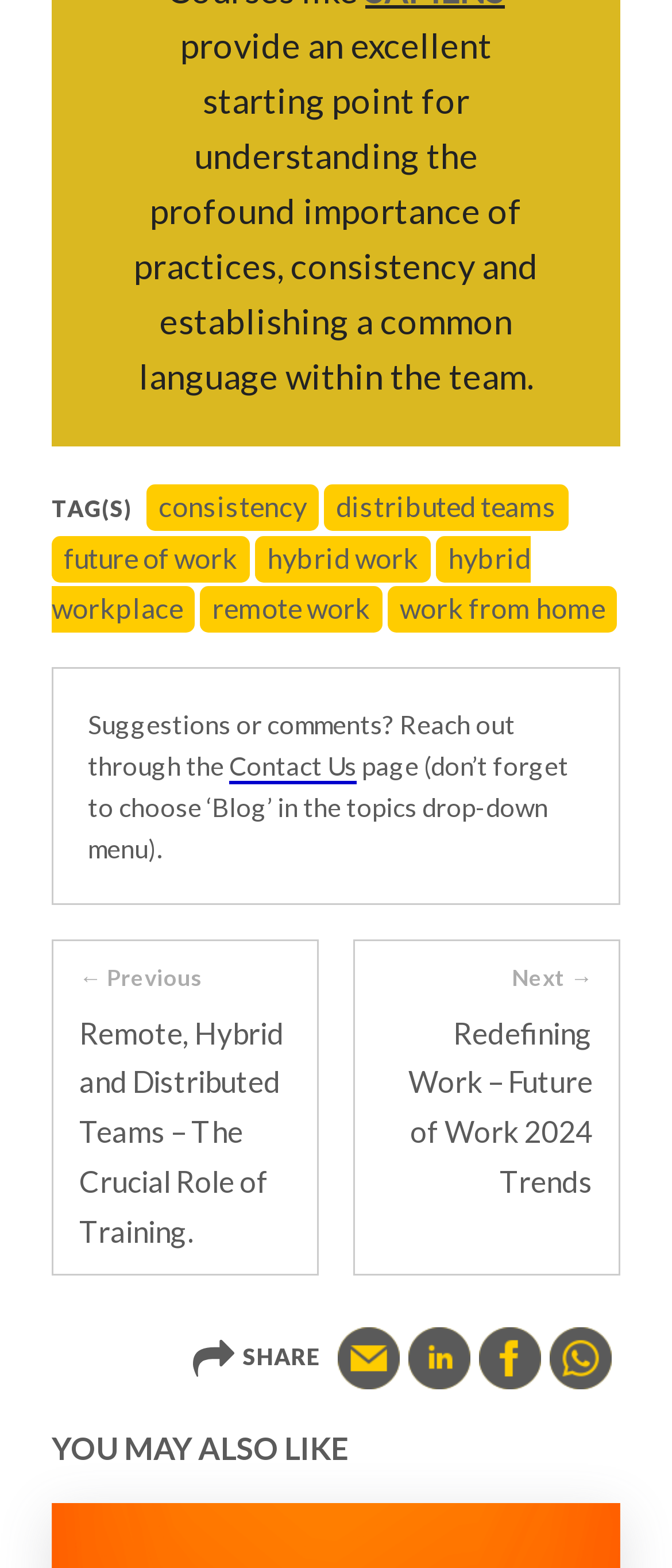Please reply to the following question with a single word or a short phrase:
What is the purpose of the 'Contact Us' link?

To reach out with suggestions or comments